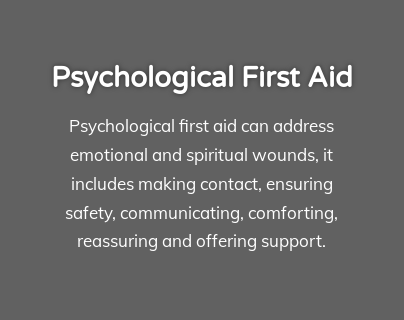Detail every significant feature and component of the image.

The image prominently features the title "Psychological First Aid," set against a muted gray background. Below the title, a detailed description explains that psychological first aid is designed to address emotional and spiritual wounds. It emphasizes the essential actions involved: making contact, ensuring safety, communicating effectively, comforting individuals, and providing reassurance and support. This segment is likely part of a broader focus on various support services, highlighting the importance of emotional care during crises.